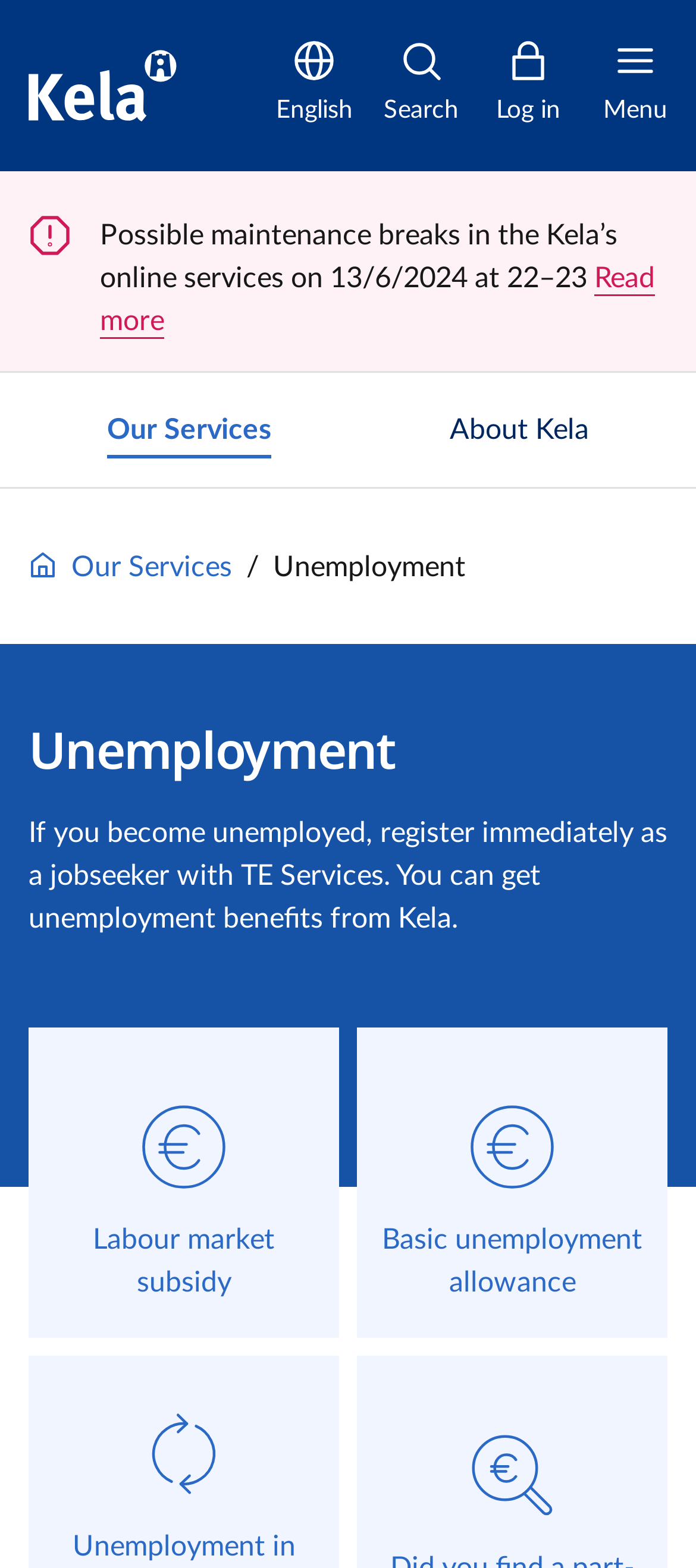Identify the bounding box of the UI component described as: "Read more".

[0.144, 0.168, 0.941, 0.214]